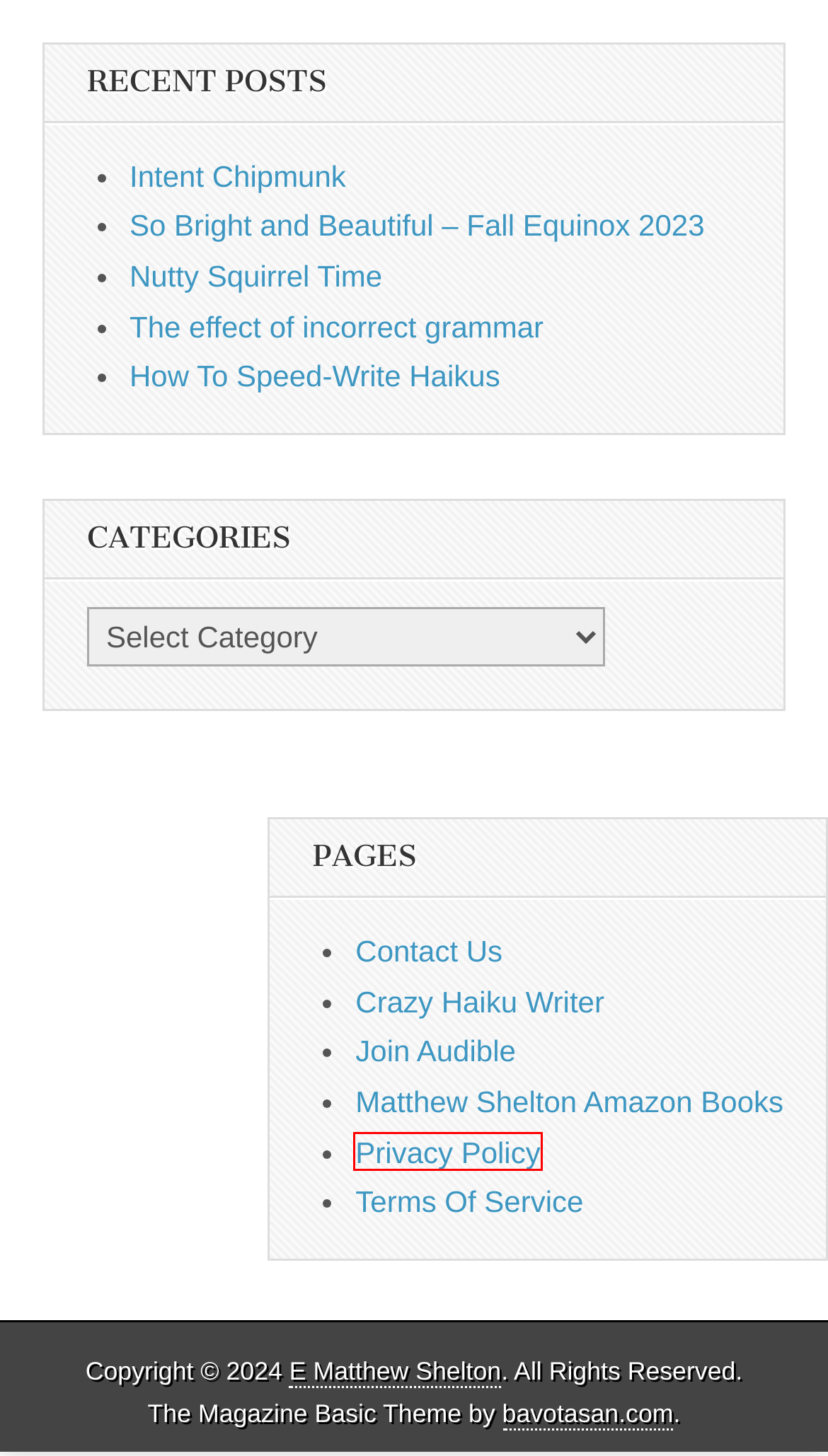Analyze the given webpage screenshot and identify the UI element within the red bounding box. Select the webpage description that best matches what you expect the new webpage to look like after clicking the element. Here are the candidates:
A. How To Speed-Write Haikus - E Matthew Shelton
B. Intent Chipmunk - E Matthew Shelton
C. Matthew Shelton Amazon Books - E Matthew Shelton
D. Contact Us  - E Matthew Shelton
E. The effect of incorrect grammar - E Matthew Shelton
F. Join Audible - E Matthew Shelton
G. Privacy Policy  - E Matthew Shelton
H. Nutty Squirrel Time - E Matthew Shelton

G